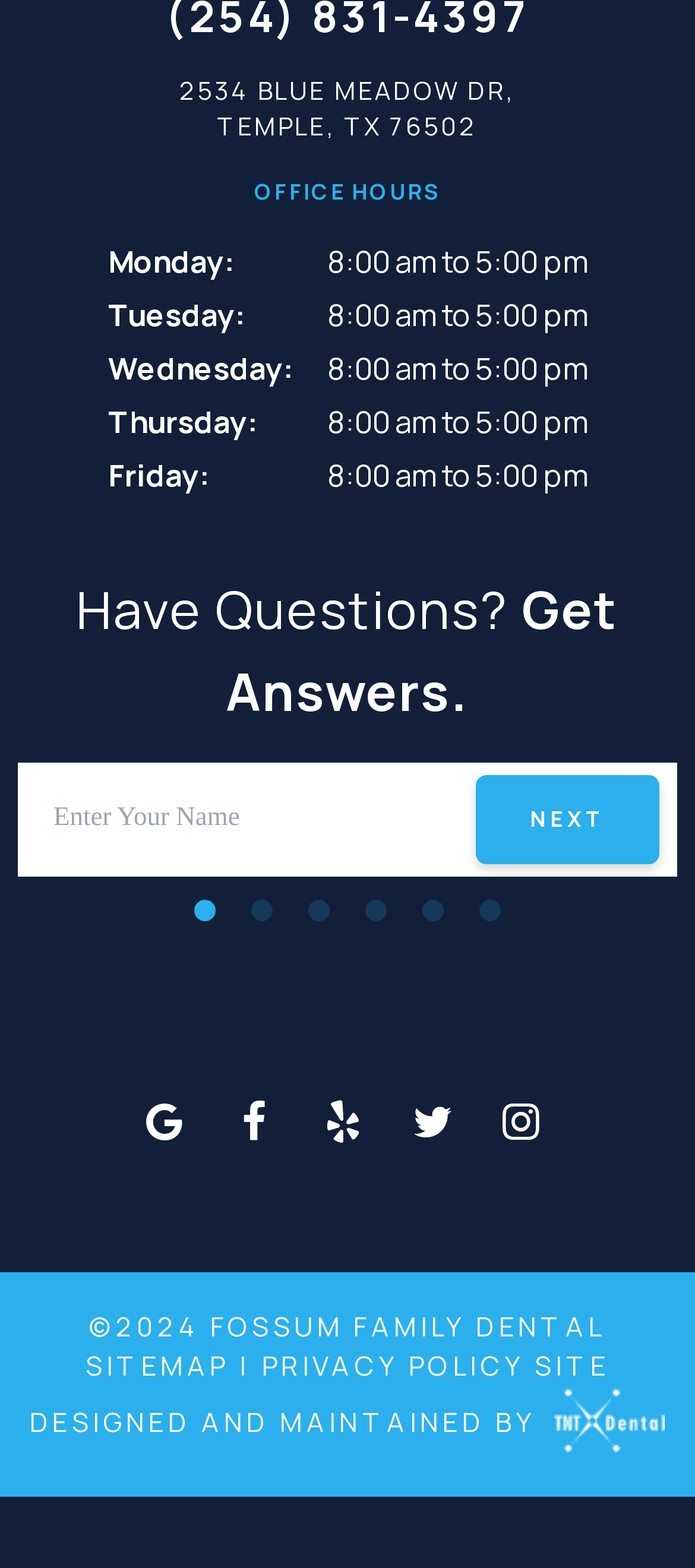Specify the bounding box coordinates of the area to click in order to follow the given instruction: "Select the '2 of 6' tab."

[0.349, 0.57, 0.405, 0.59]